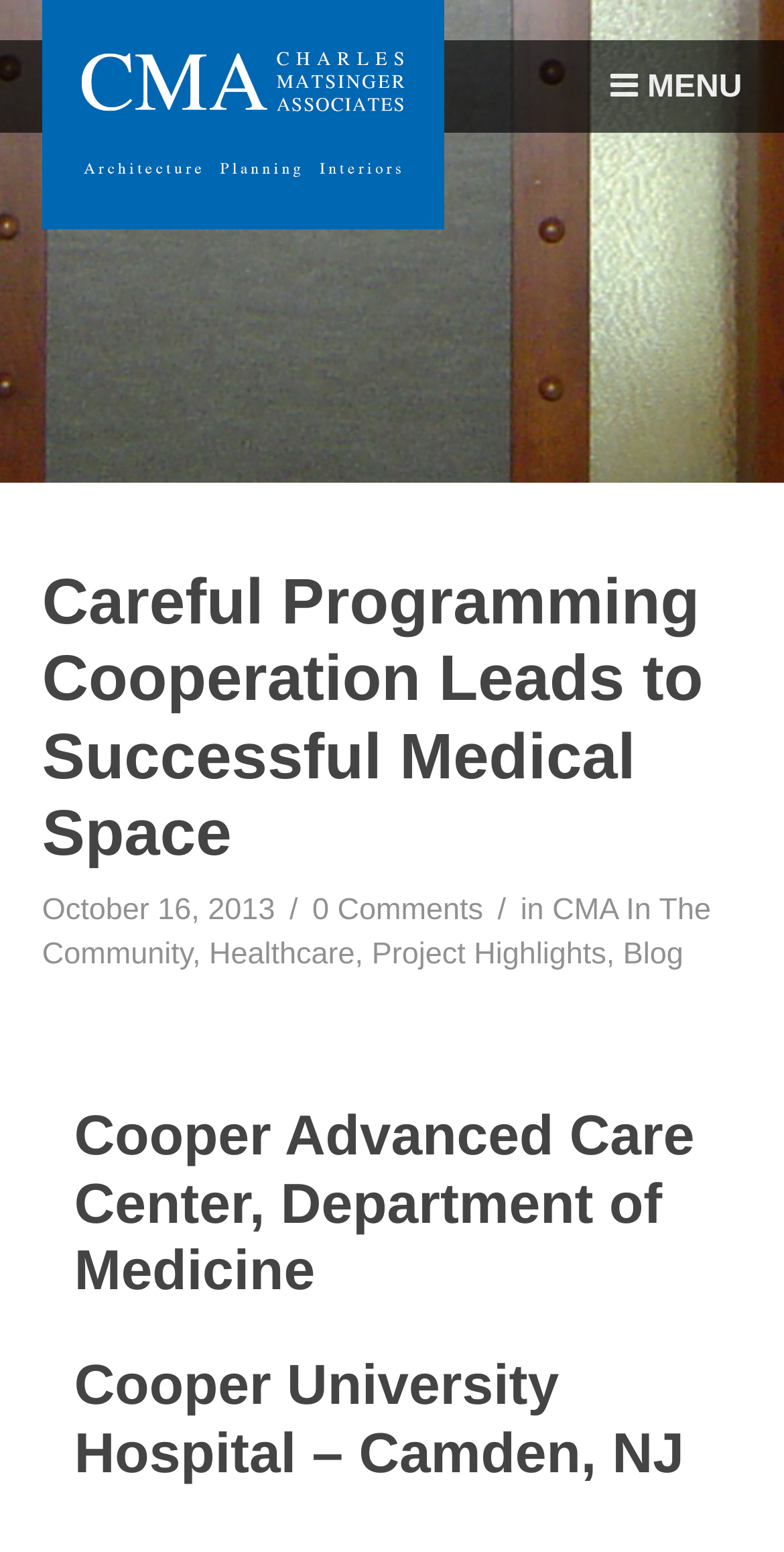Given the description: "Skip to content", determine the bounding box coordinates of the UI element. The coordinates should be formatted as four float numbers between 0 and 1, [left, top, right, bottom].

[0.776, 0.025, 0.86, 0.057]